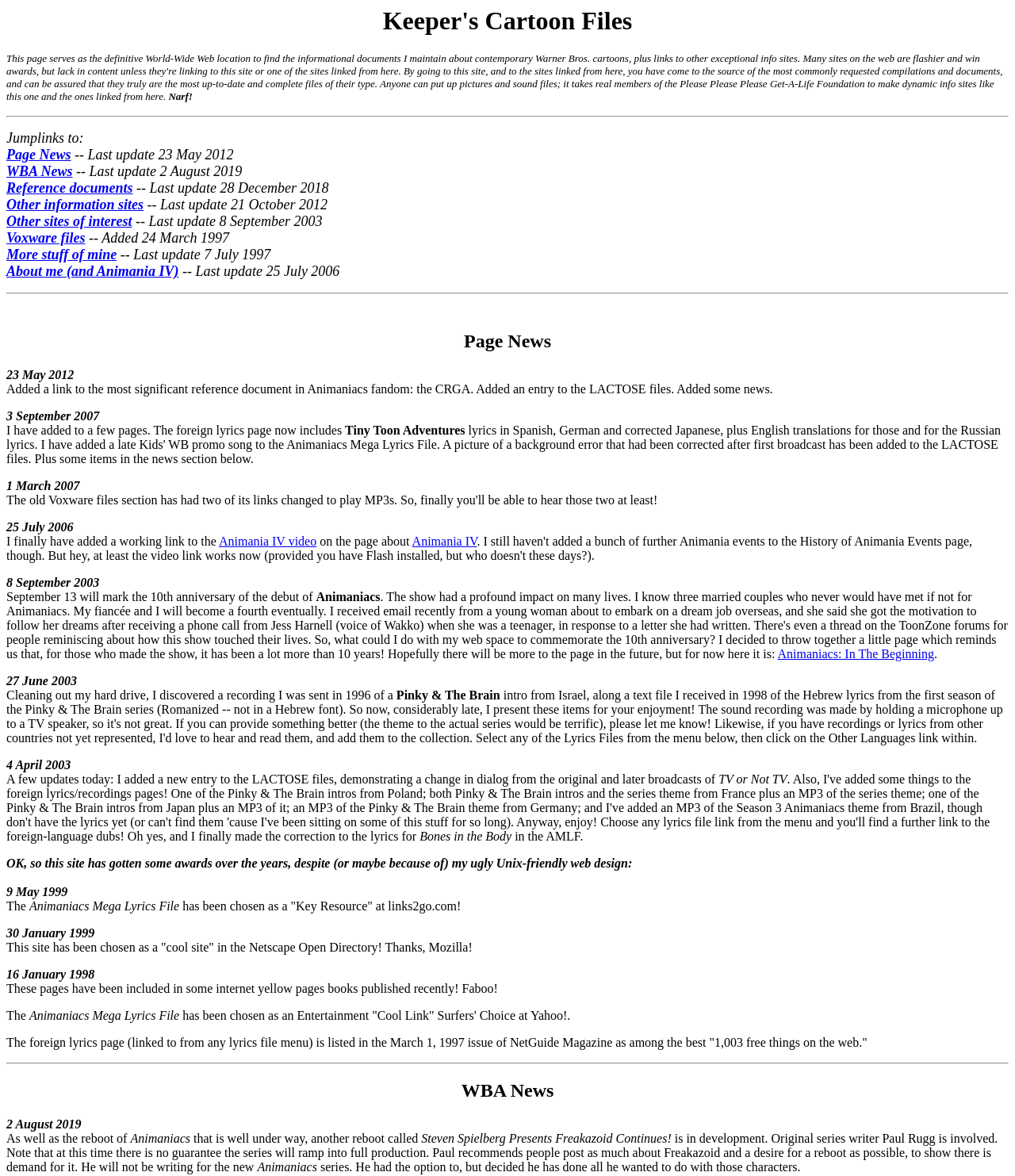Locate the bounding box coordinates of the element to click to perform the following action: 'Check out Animania IV video'. The coordinates should be given as four float values between 0 and 1, in the form of [left, top, right, bottom].

[0.216, 0.455, 0.312, 0.466]